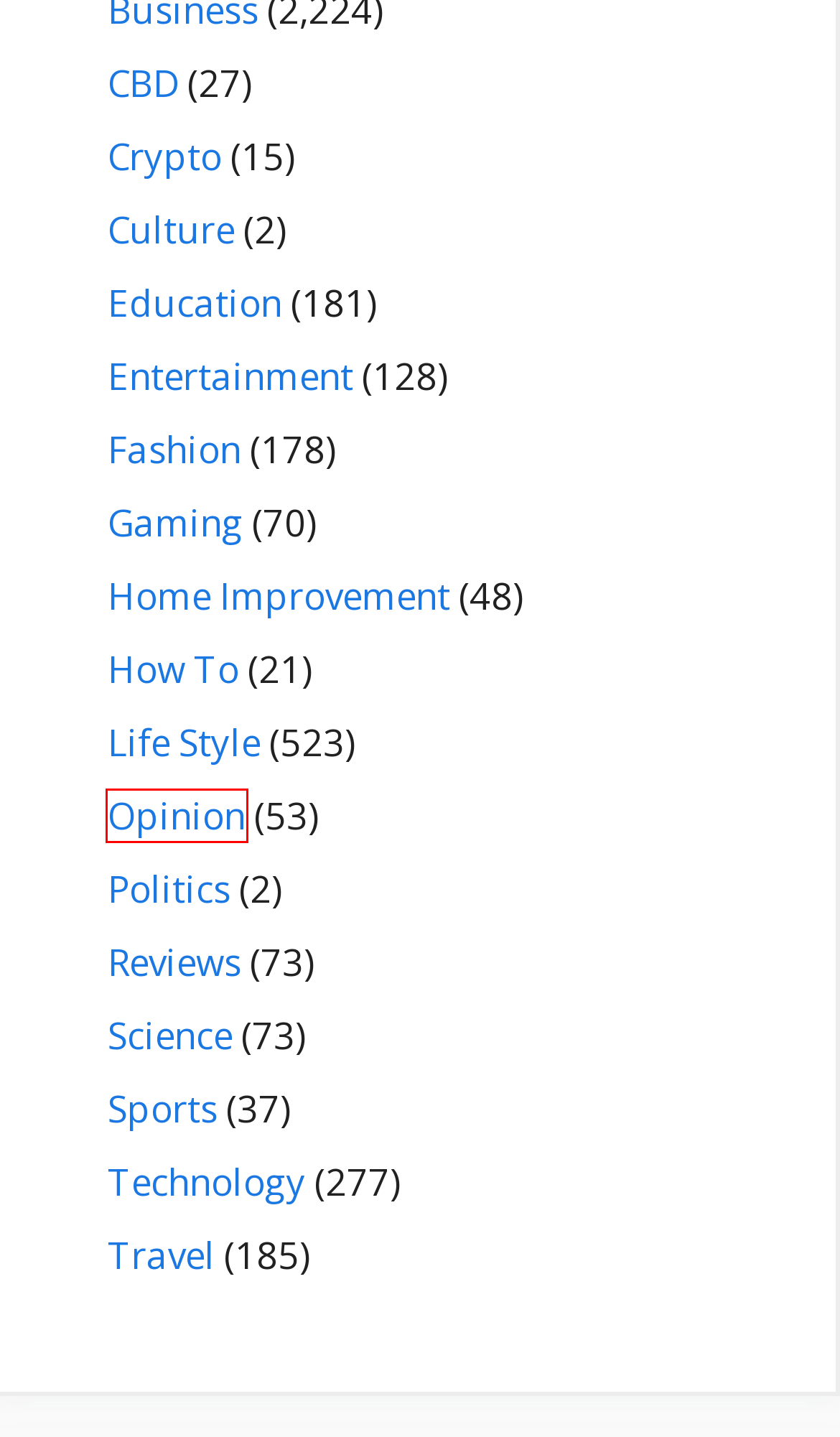You are looking at a screenshot of a webpage with a red bounding box around an element. Determine the best matching webpage description for the new webpage resulting from clicking the element in the red bounding box. Here are the descriptions:
A. Home Improvement Archives | Mephimmymedia | Your Ultimate Guide to Online Streaming Channels
B. Reviews Archives | Mephimmymedia | Your Ultimate Guide to Online Streaming Channels
C. Politics Archives | Mephimmymedia | Your Ultimate Guide to Online Streaming Channels
D. Opinion Archives | Mephimmymedia | Your Ultimate Guide to Online Streaming Channels
E. Entertainment Archives | Mephimmymedia | Your Ultimate Guide to Online Streaming Channels
F. Sports Archives | Mephimmymedia | Your Ultimate Guide to Online Streaming Channels
G. Science Archives | Mephimmymedia | Your Ultimate Guide to Online Streaming Channels
H. CBD Archives | Mephimmymedia | Your Ultimate Guide to Online Streaming Channels

D